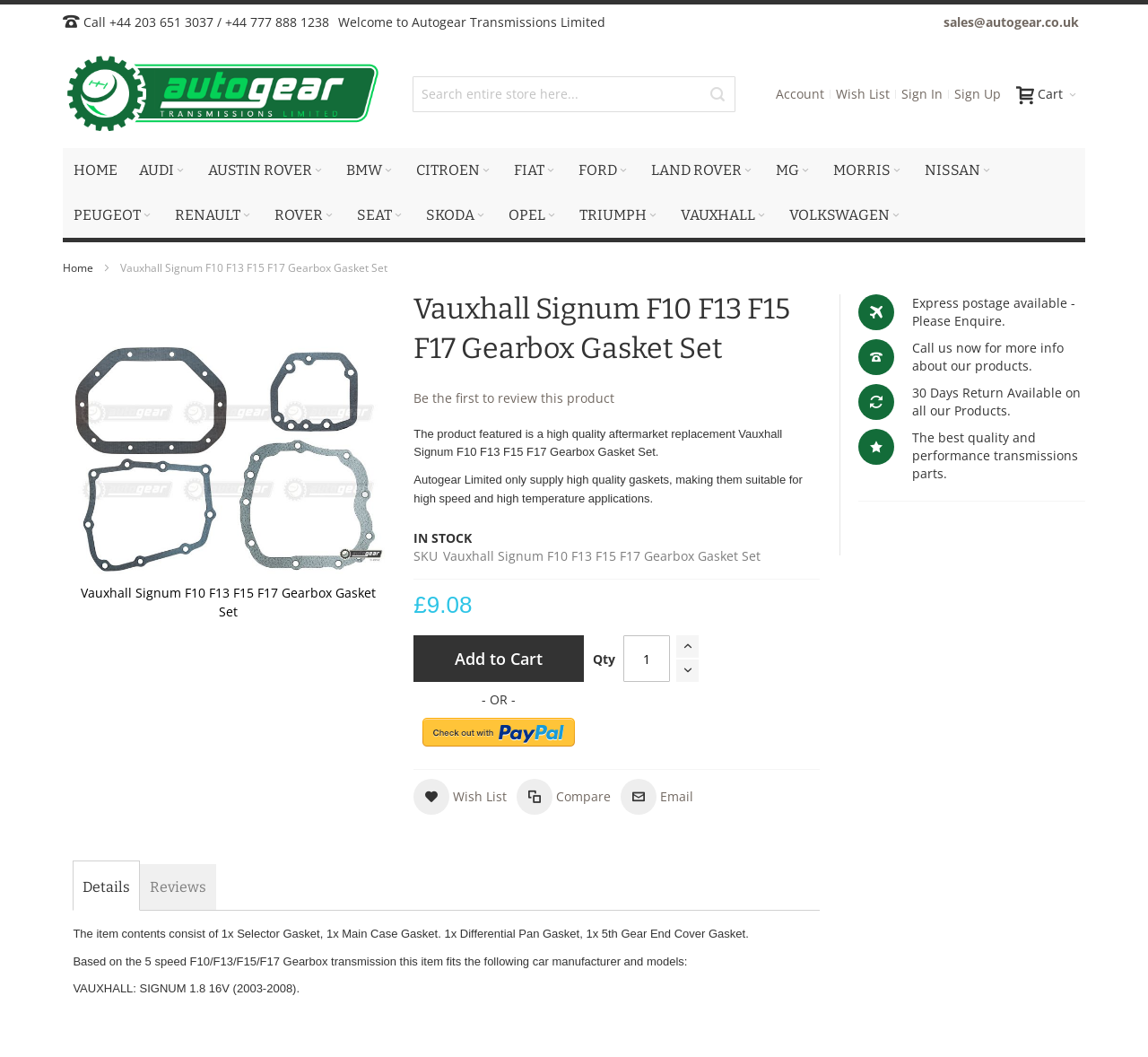Could you indicate the bounding box coordinates of the region to click in order to complete this instruction: "Email us".

[0.541, 0.737, 0.604, 0.771]